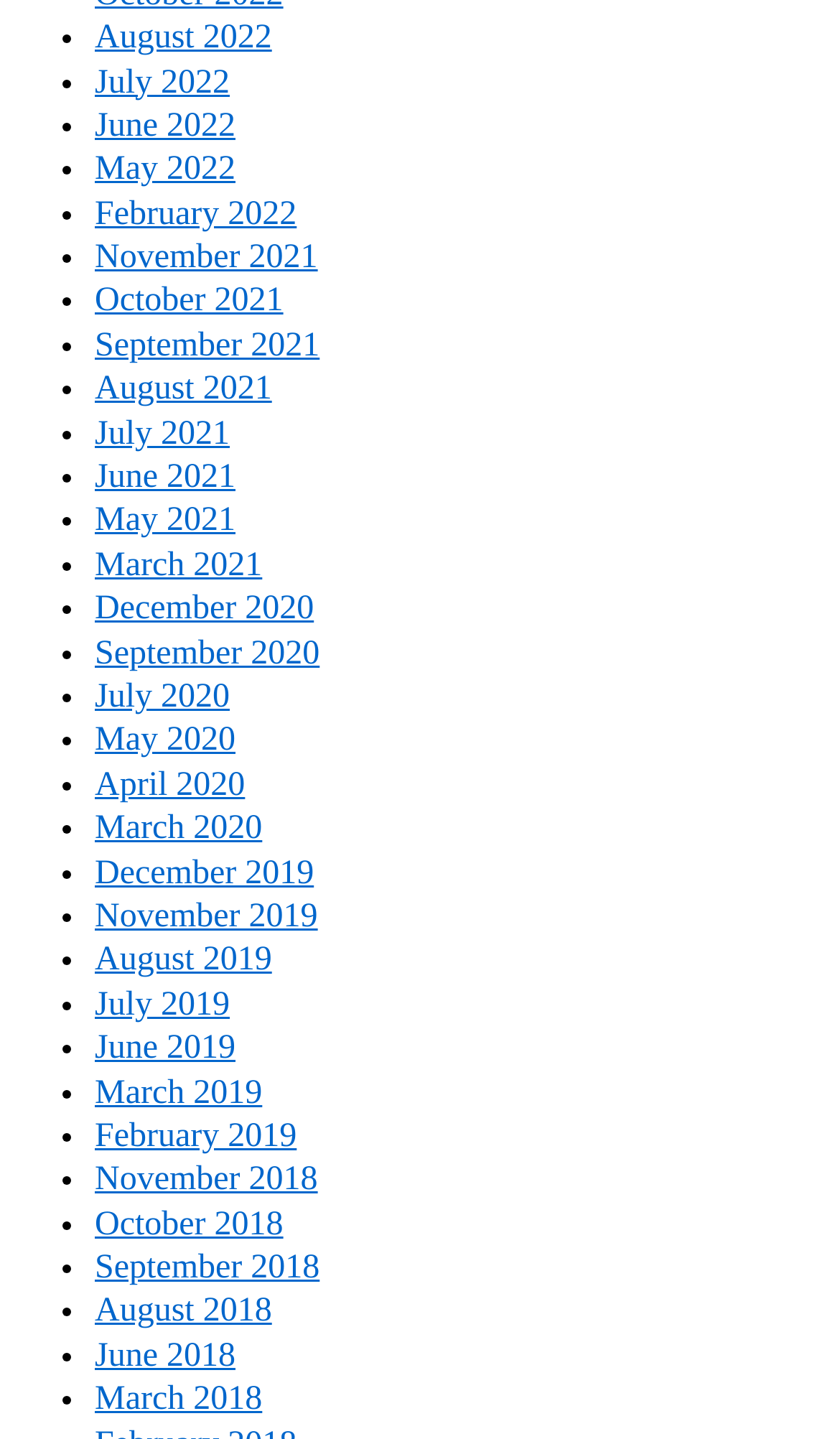Determine the bounding box coordinates of the clickable region to carry out the instruction: "View March 2019".

[0.113, 0.746, 0.312, 0.772]